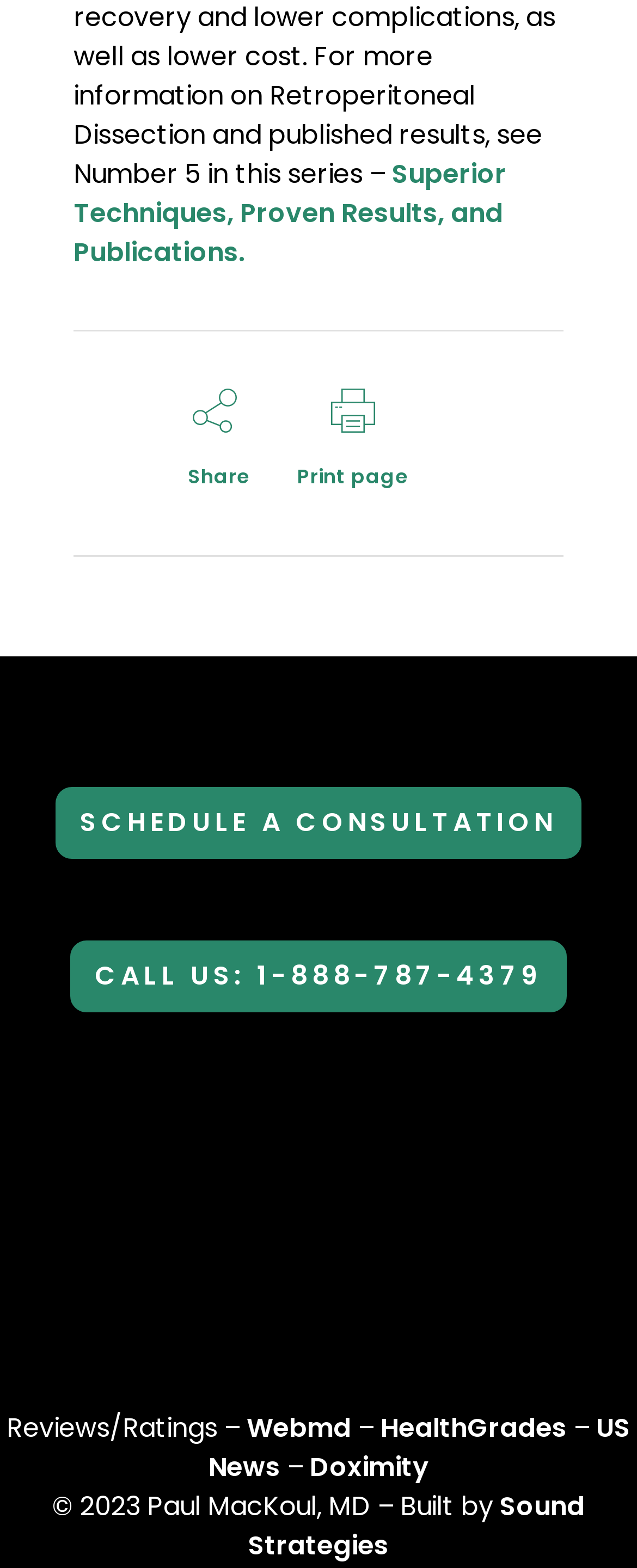Could you provide the bounding box coordinates for the portion of the screen to click to complete this instruction: "View Berkeley Prize 2011"?

None